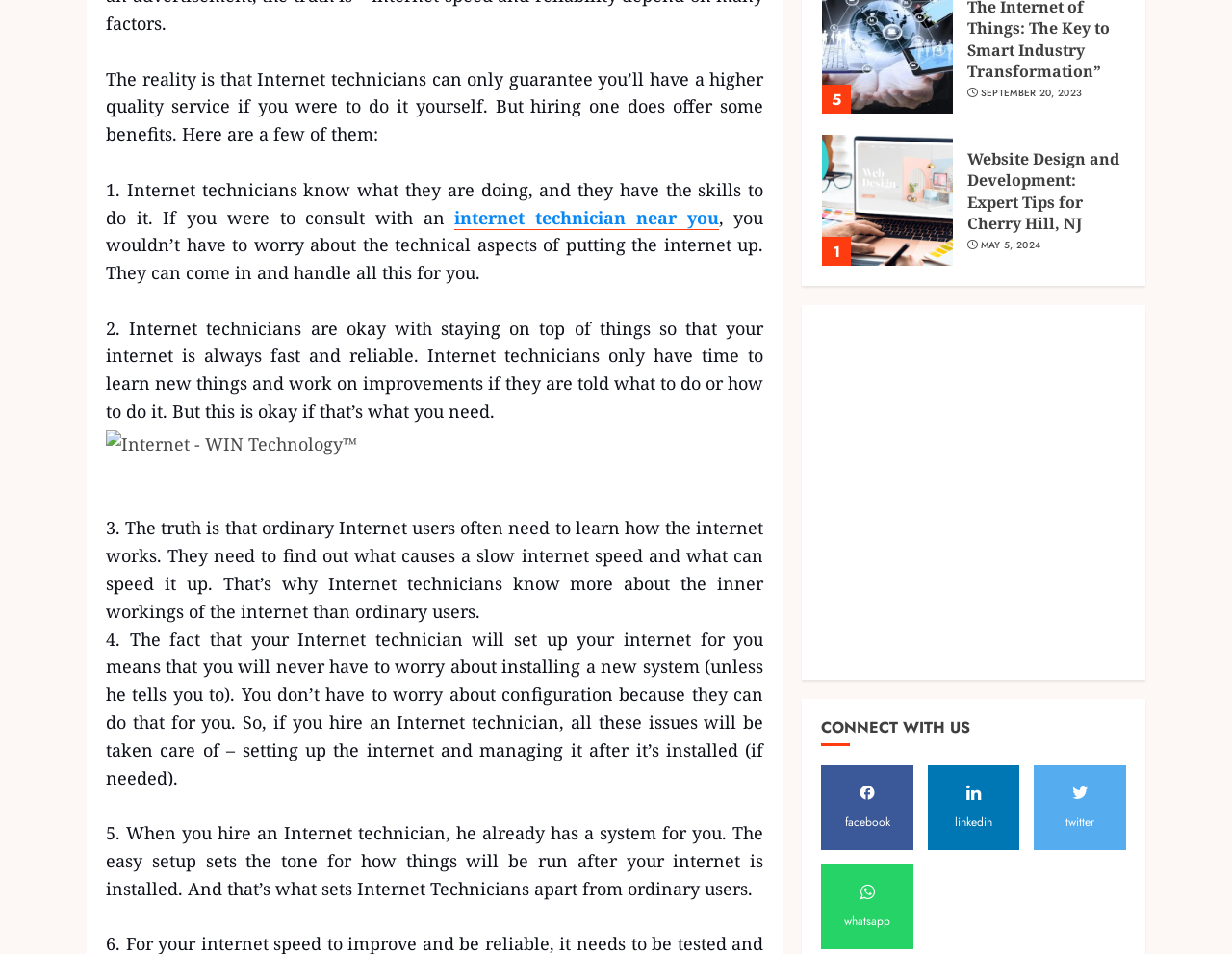Identify the bounding box coordinates for the UI element described as: "cloudflare.com".

None